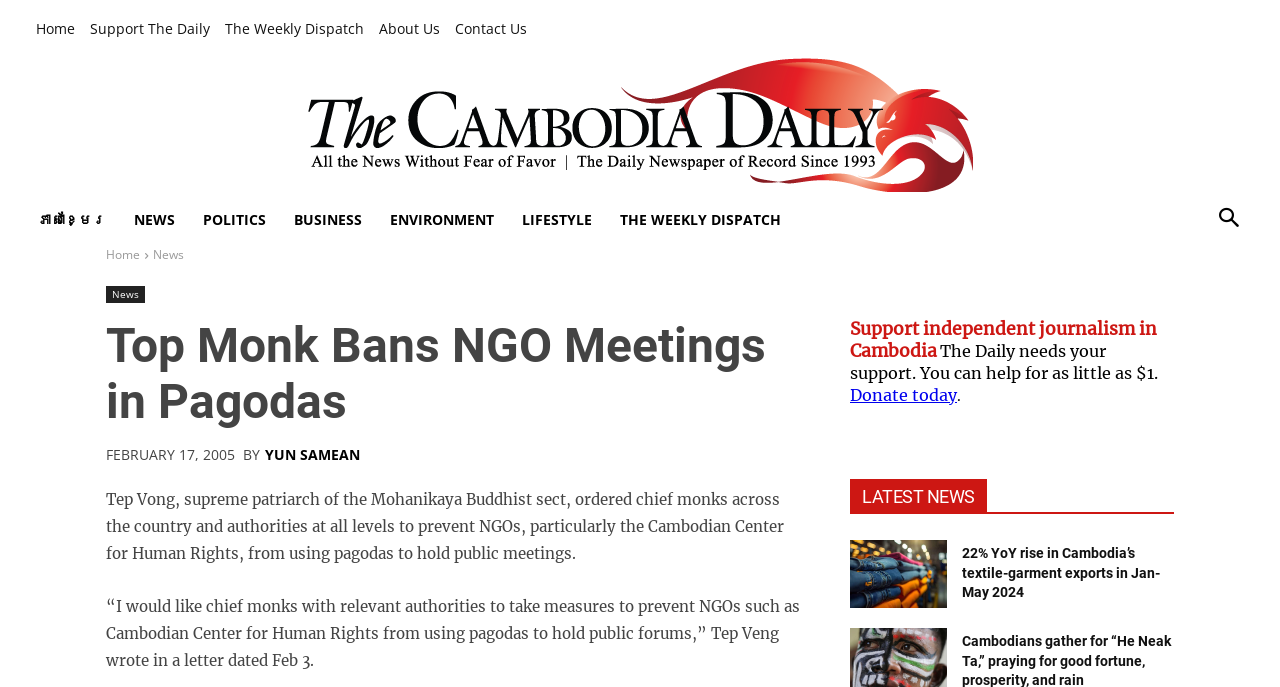Specify the bounding box coordinates of the area that needs to be clicked to achieve the following instruction: "Click on Home".

[0.028, 0.02, 0.059, 0.064]